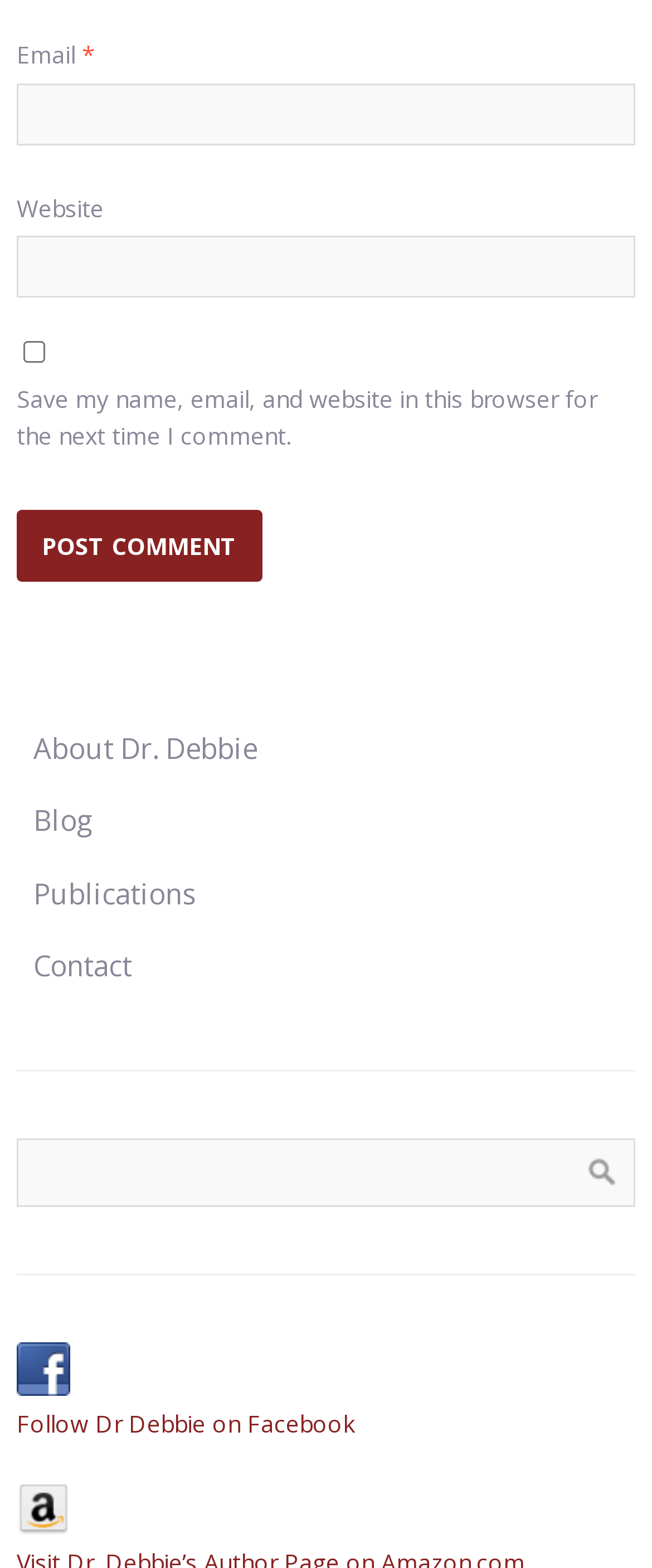Determine the bounding box coordinates of the region I should click to achieve the following instruction: "View airSlate workflows". Ensure the bounding box coordinates are four float numbers between 0 and 1, i.e., [left, top, right, bottom].

None